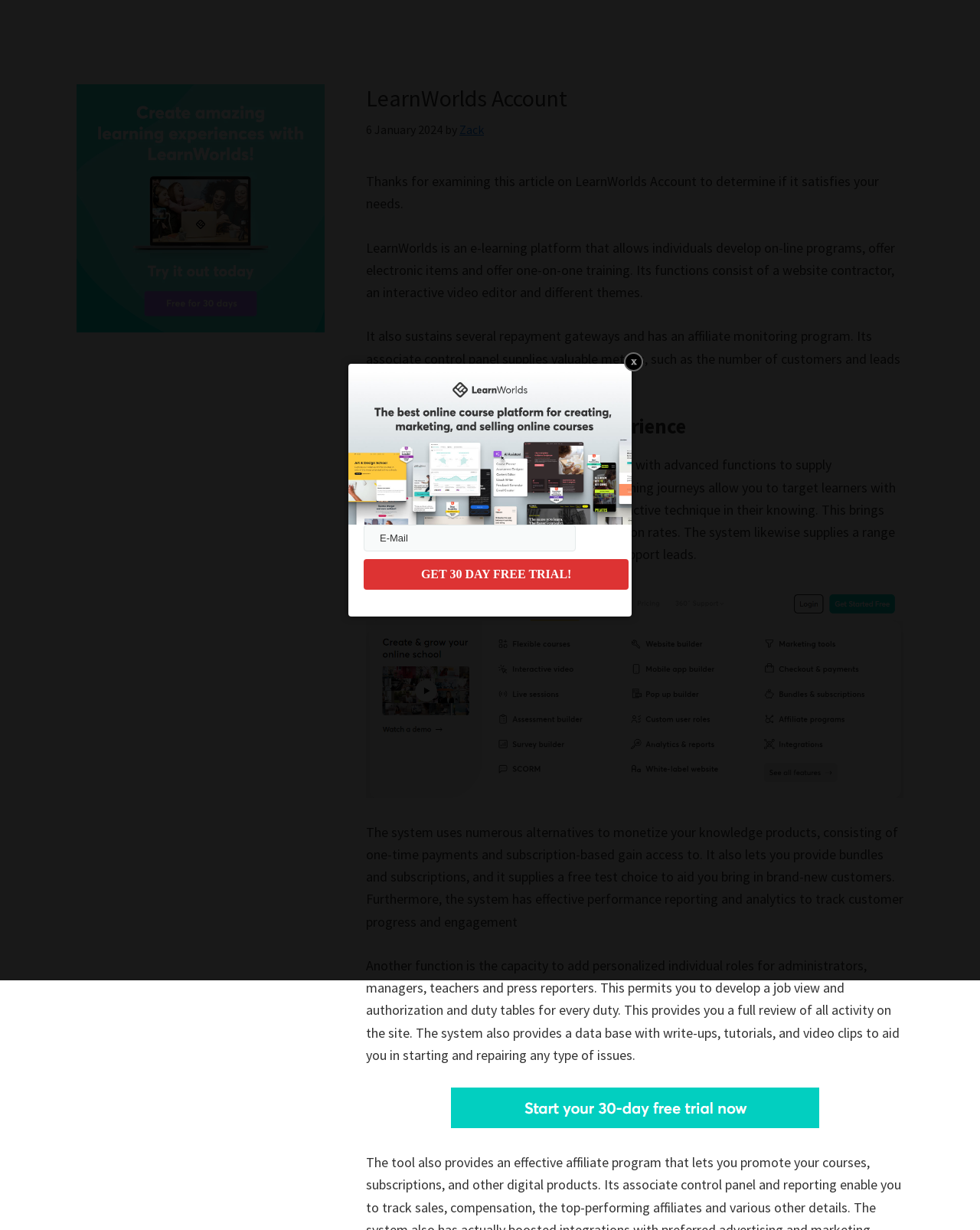Please provide a one-word or phrase answer to the question: 
What is the benefit of using LearnWorlds' learning journeys?

Higher engagement and retention rates